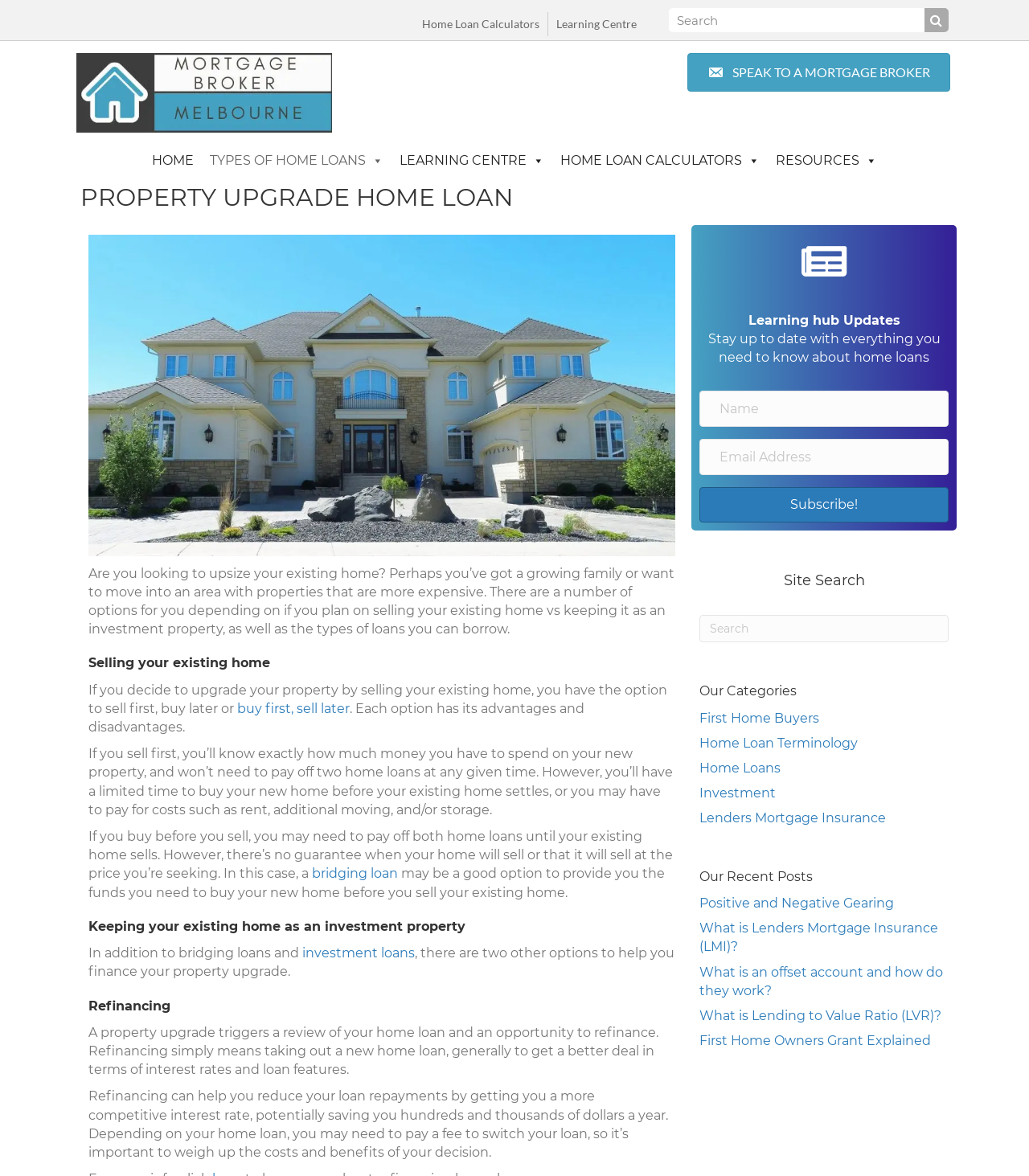Analyze the image and provide a detailed answer to the question: What is the purpose of the 'Learning Centre' section?

The webpage has a 'Learning Centre' section that provides updates on home loans, allowing users to stay informed about everything they need to know about home loans.